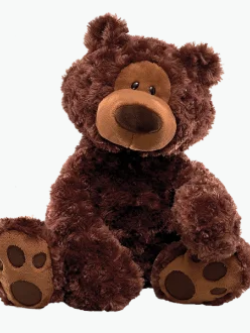Describe all elements and aspects of the image.

The image features a plush teddy bear known as the "Philbin Bear - Chocolate Large 47cm." This irresistibly soft and huggable bear boasts a rich dark brown fur, complemented by cute tan paw pad accents that enhance its adorable appearance. With its charmingly plump body and sweet expression, this bear is designed to be a perfect companion for playtime, suited for children aged 3 and older. The bear's surface is washable, ensuring easy maintenance for parents. It is part of the GUND Heritage Collection, renowned for its high-quality standards and delightful, friendly designs.